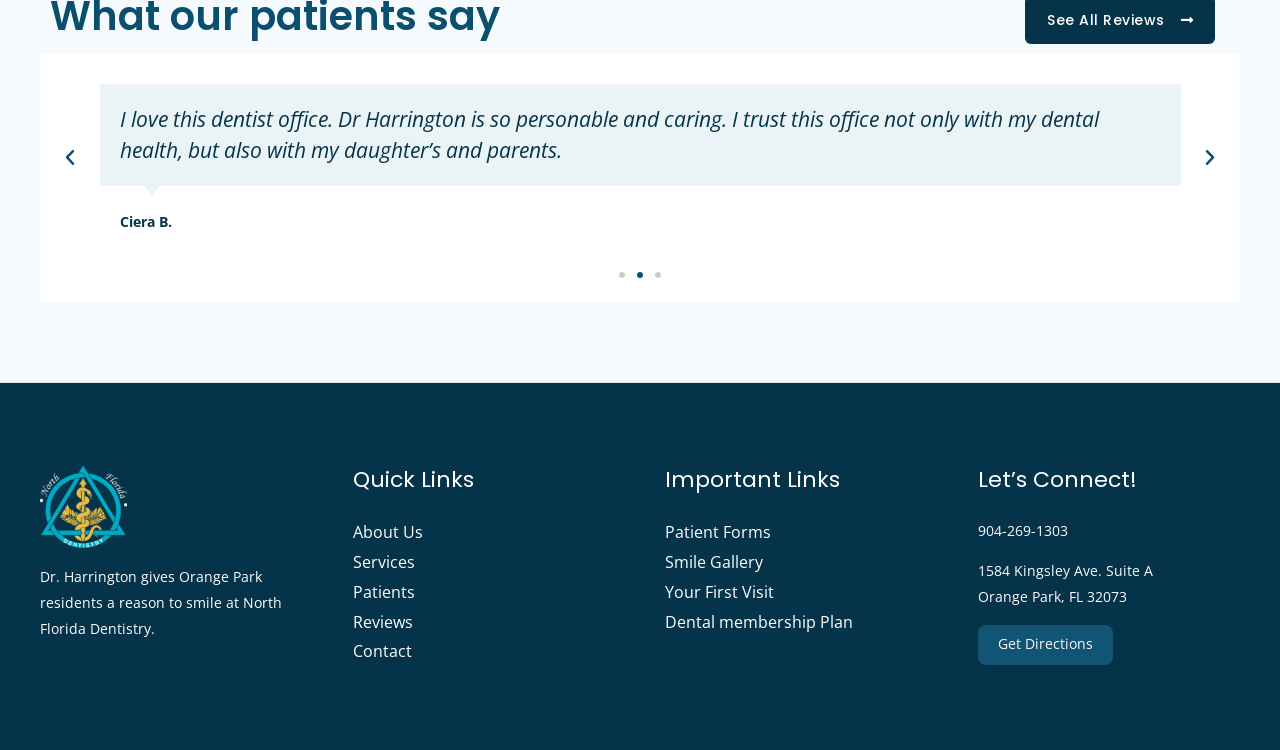Refer to the image and answer the question with as much detail as possible: What is the name of the dentist mentioned?

I found the name 'Dr. Harrington' in the review text, which suggests that Dr. Harrington is the dentist being referred to.